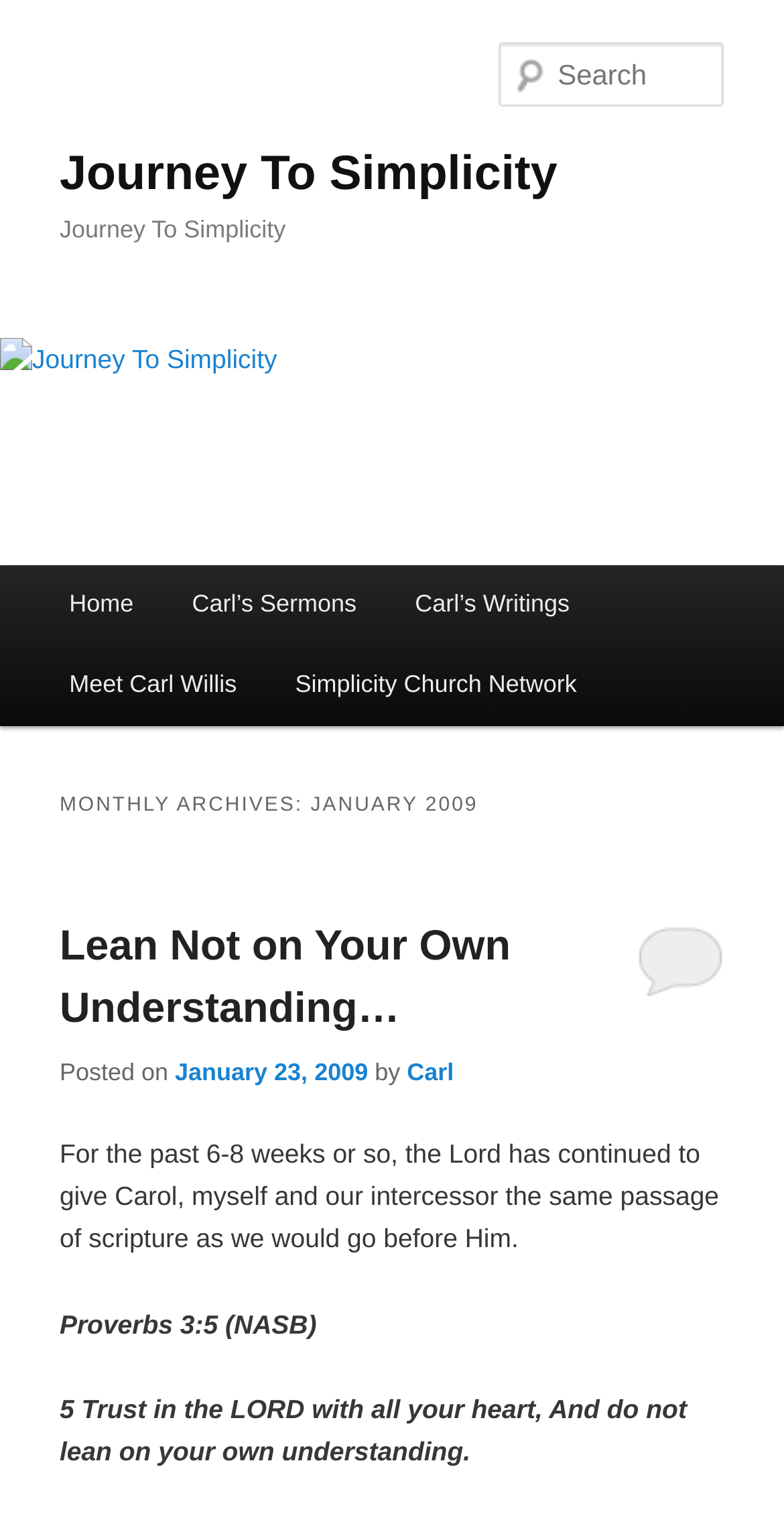Please answer the following question using a single word or phrase: What is the scripture mentioned in the latest article?

Proverbs 3:5 (NASB)